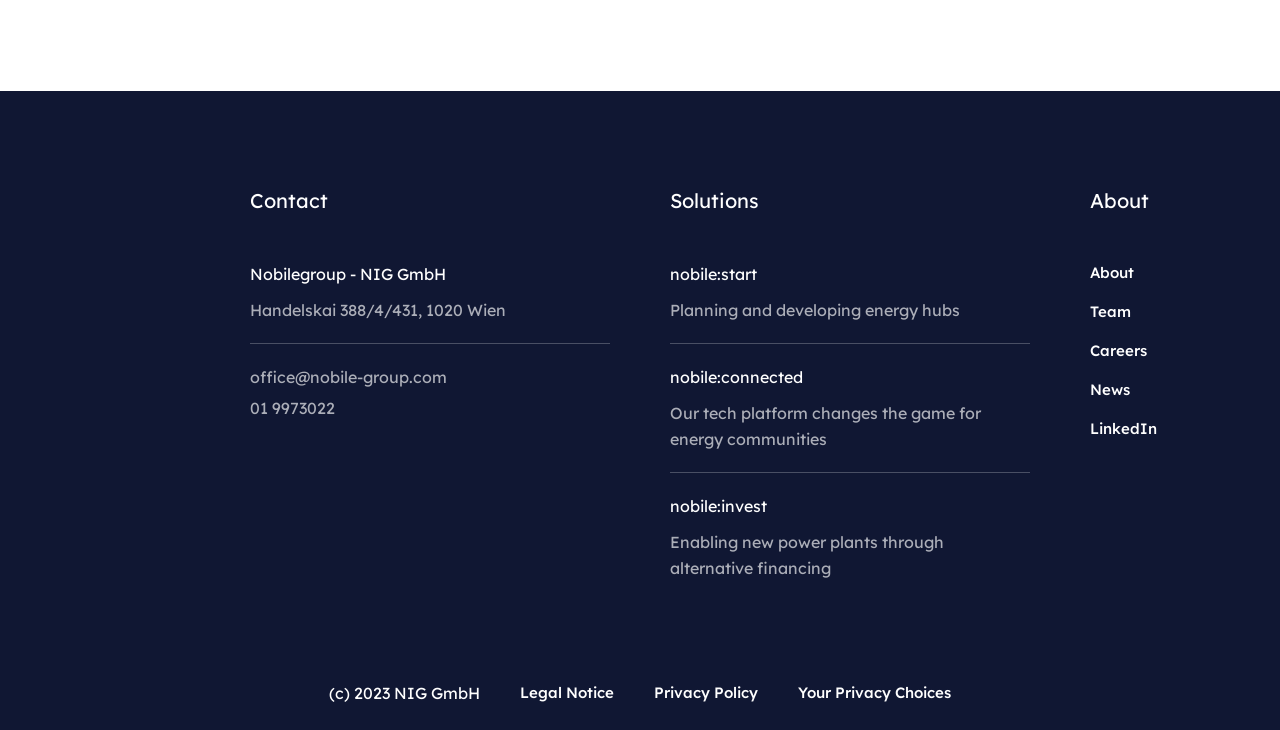Please specify the bounding box coordinates of the clickable region to carry out the following instruction: "Visit the Your Privacy Choices page". The coordinates should be four float numbers between 0 and 1, in the format [left, top, right, bottom].

[0.623, 0.935, 0.743, 0.961]